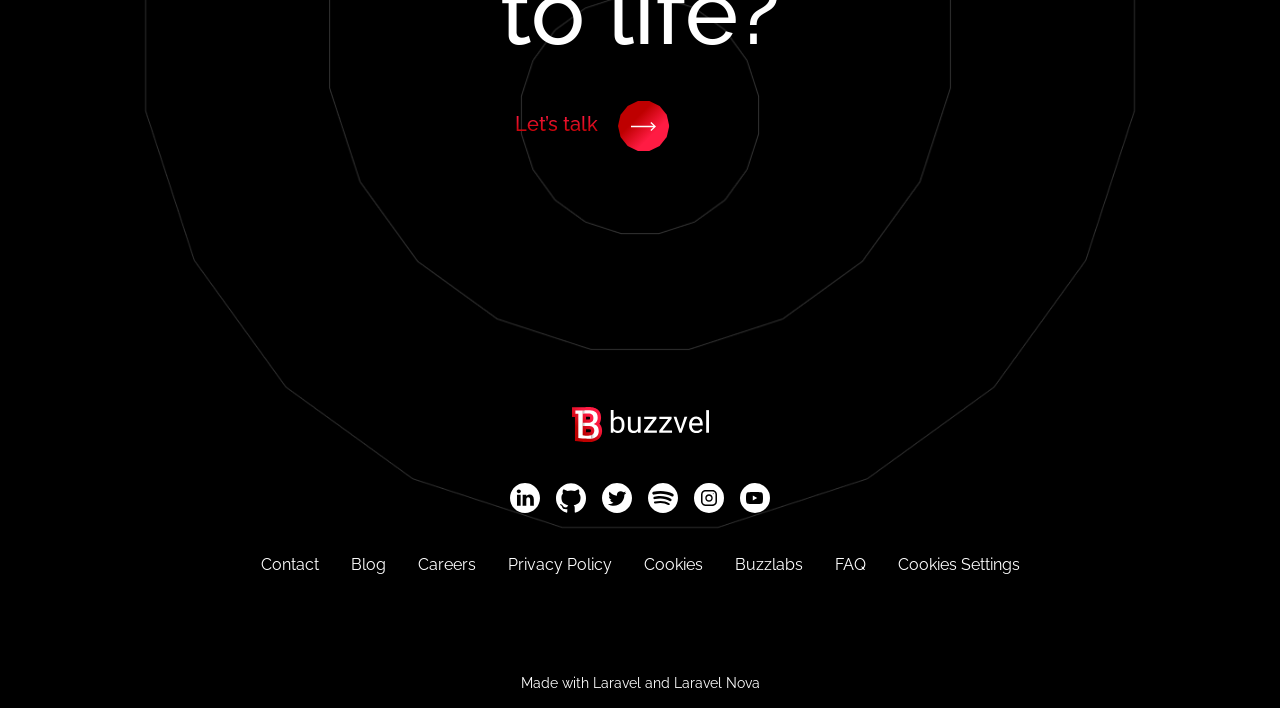Locate the bounding box coordinates of the element's region that should be clicked to carry out the following instruction: "Go to the Blog". The coordinates need to be four float numbers between 0 and 1, i.e., [left, top, right, bottom].

[0.274, 0.781, 0.301, 0.815]